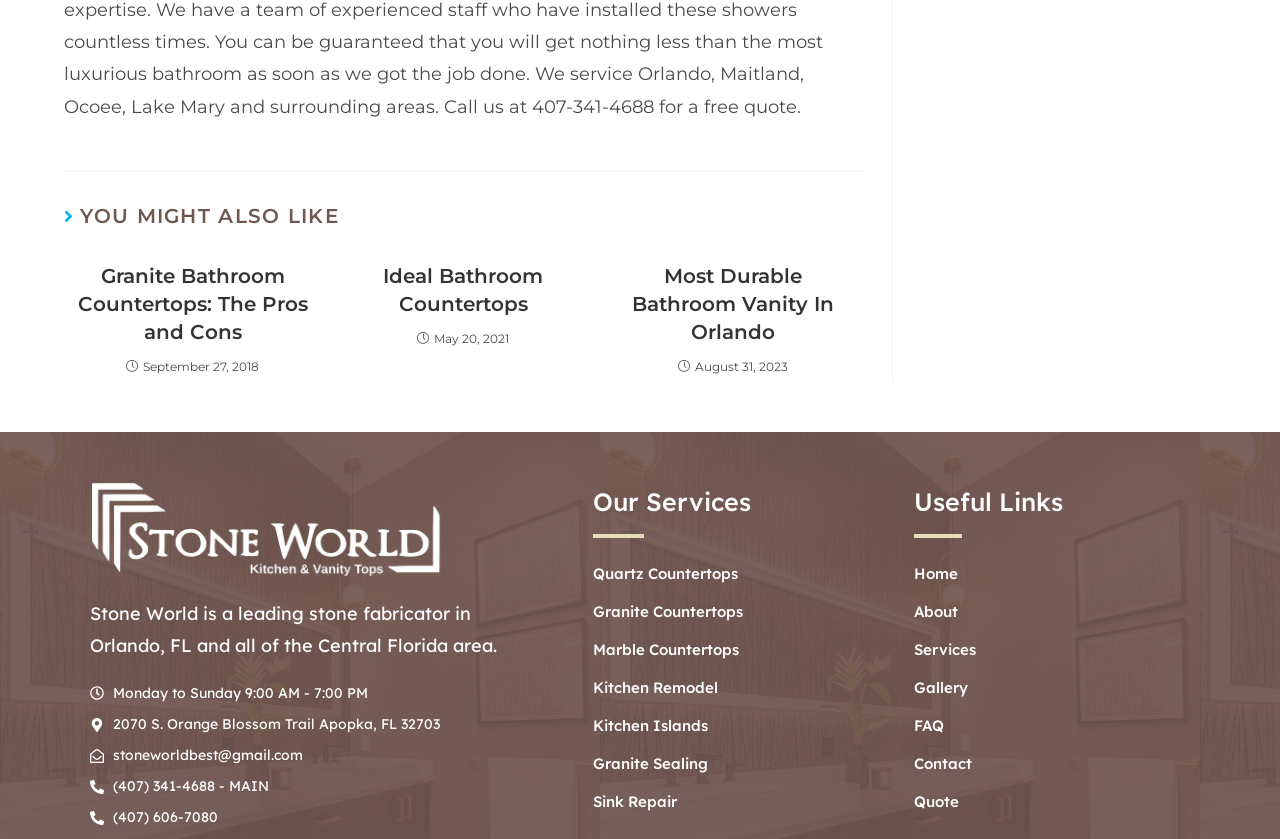Indicate the bounding box coordinates of the element that needs to be clicked to satisfy the following instruction: "learn about 'Quartz Countertops'". The coordinates should be four float numbers between 0 and 1, i.e., [left, top, right, bottom].

[0.463, 0.667, 0.581, 0.699]